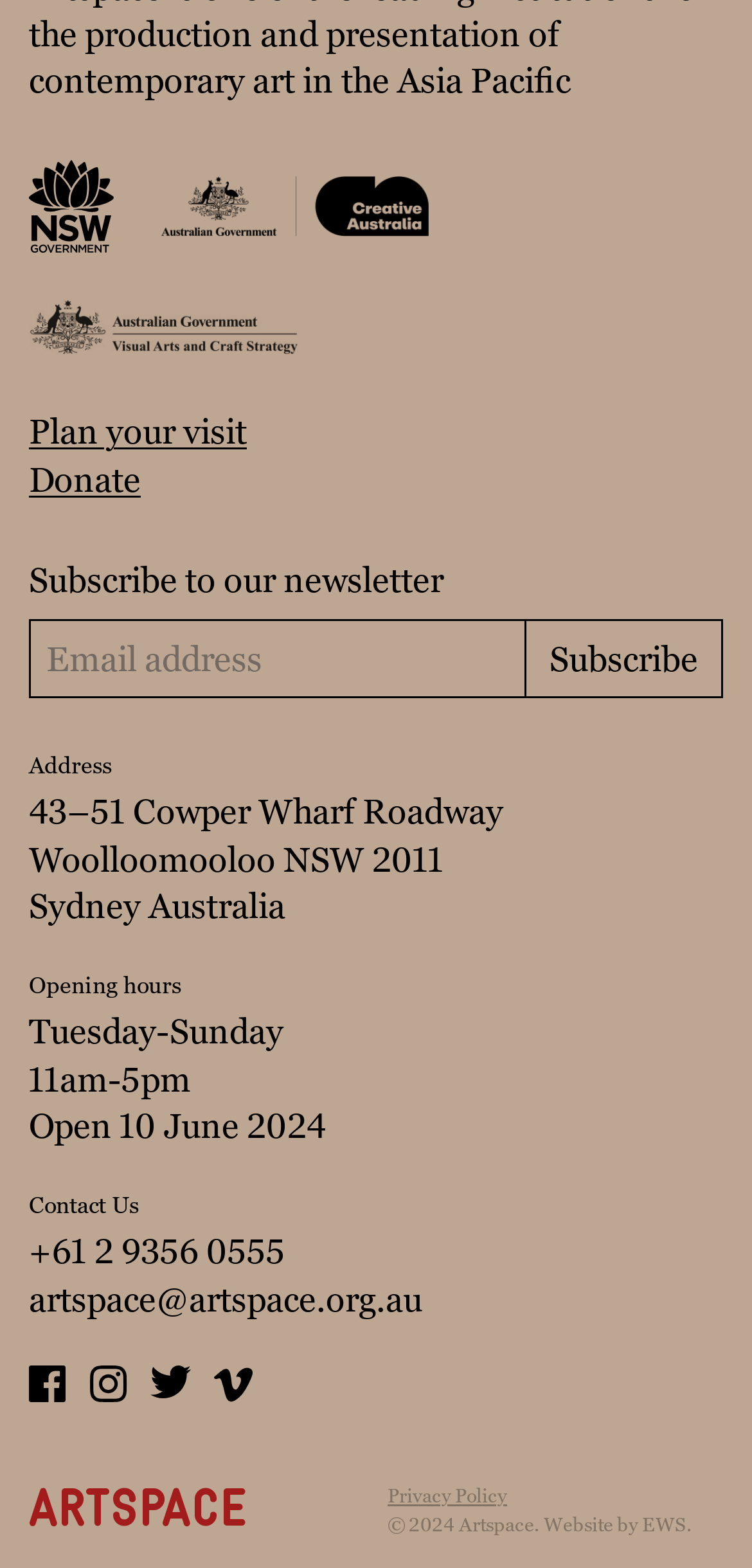Indicate the bounding box coordinates of the element that needs to be clicked to satisfy the following instruction: "Subscribe to the newsletter". The coordinates should be four float numbers between 0 and 1, i.e., [left, top, right, bottom].

[0.038, 0.357, 0.59, 0.383]